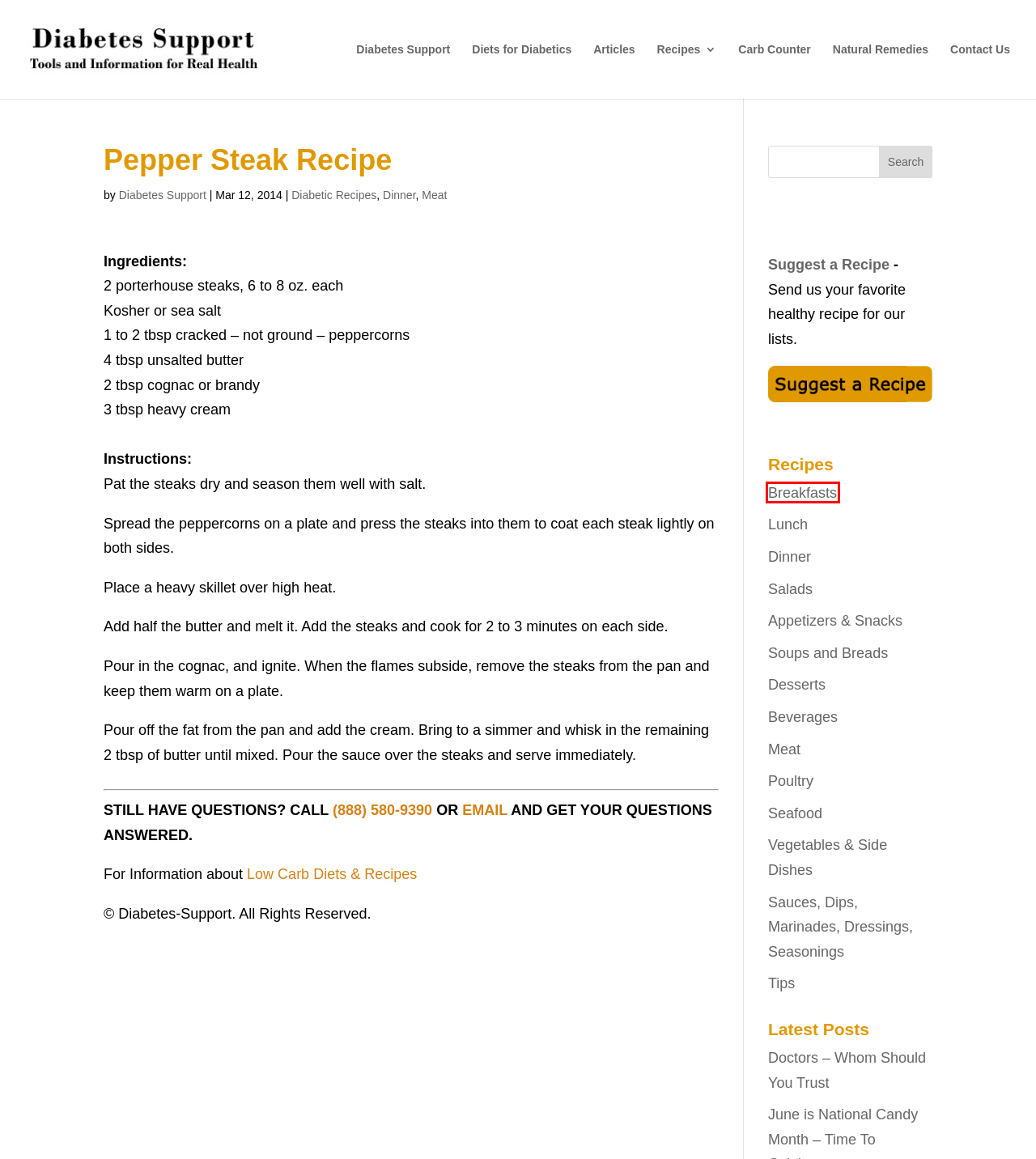You have a screenshot showing a webpage with a red bounding box highlighting an element. Choose the webpage description that best fits the new webpage after clicking the highlighted element. The descriptions are:
A. Natural Remedies | Diabetes Support
B. Snacks | Diabetes Support
C. Poultry | Diabetes Support
D. Diabetic Recipes | Diabetes Support
E. Meat | Diabetes Support
F. Doctors – Whom Should You Trust | Diabetes Support
G. Breakfasts | Diabetes Support
H. Diabetes Support | Providing Tools & Information for Diabetic Health

G